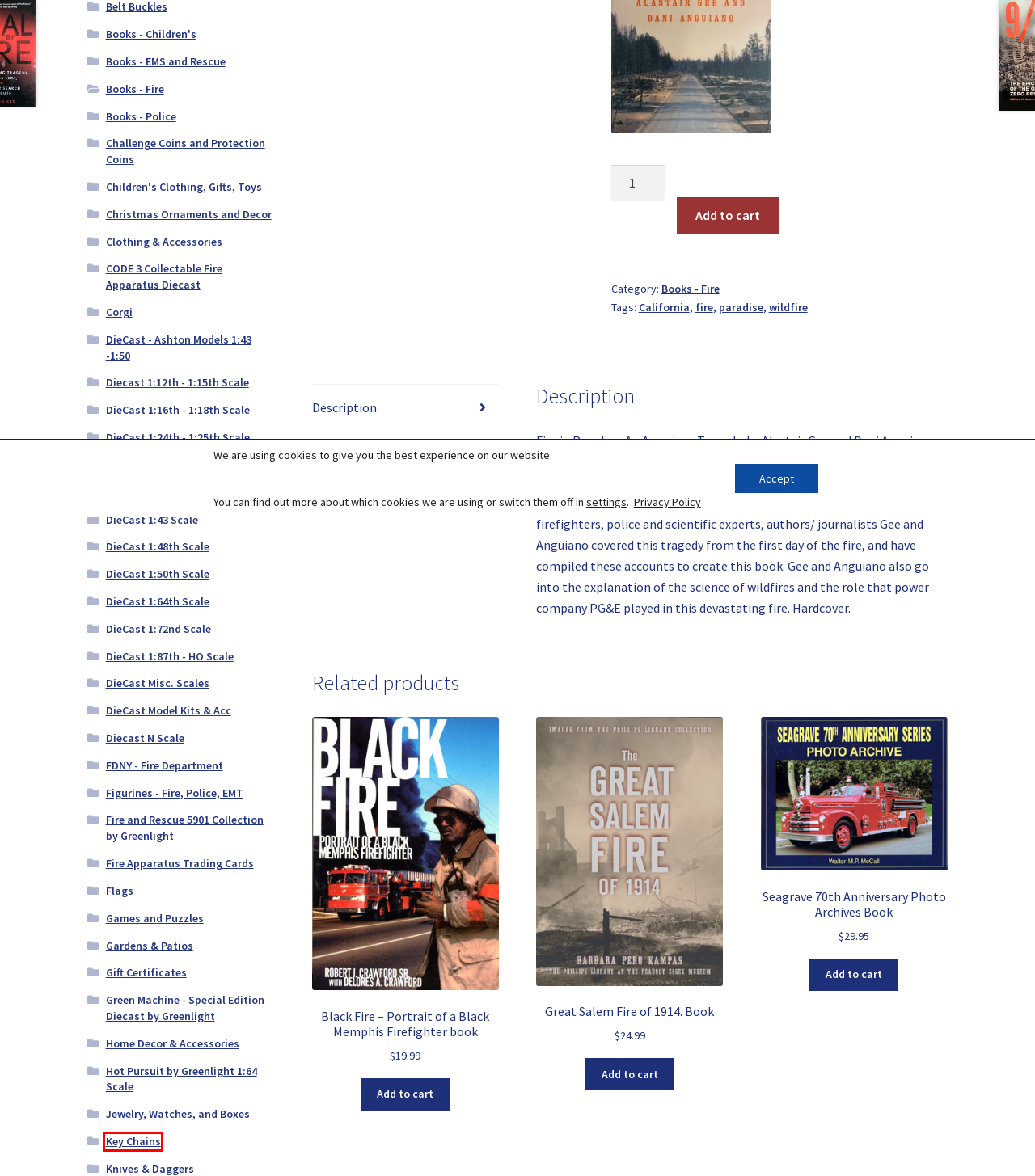You have a screenshot of a webpage with a red rectangle bounding box. Identify the best webpage description that corresponds to the new webpage after clicking the element within the red bounding box. Here are the candidates:
A. Key Chains Archives -
B. DieCast 1:32nd - 1:36th Scale Archives -
C. FDNY - Fire Department Archives -
D. Jewelry, Watches, and Boxes Archives -
E. California Archives -
F. Challenge Coins and Protection Coins Archives -
G. Green Machine - Special Edition Diecast by Greenlight Archives -
H. DieCast 1:50th Scale Archives -

A